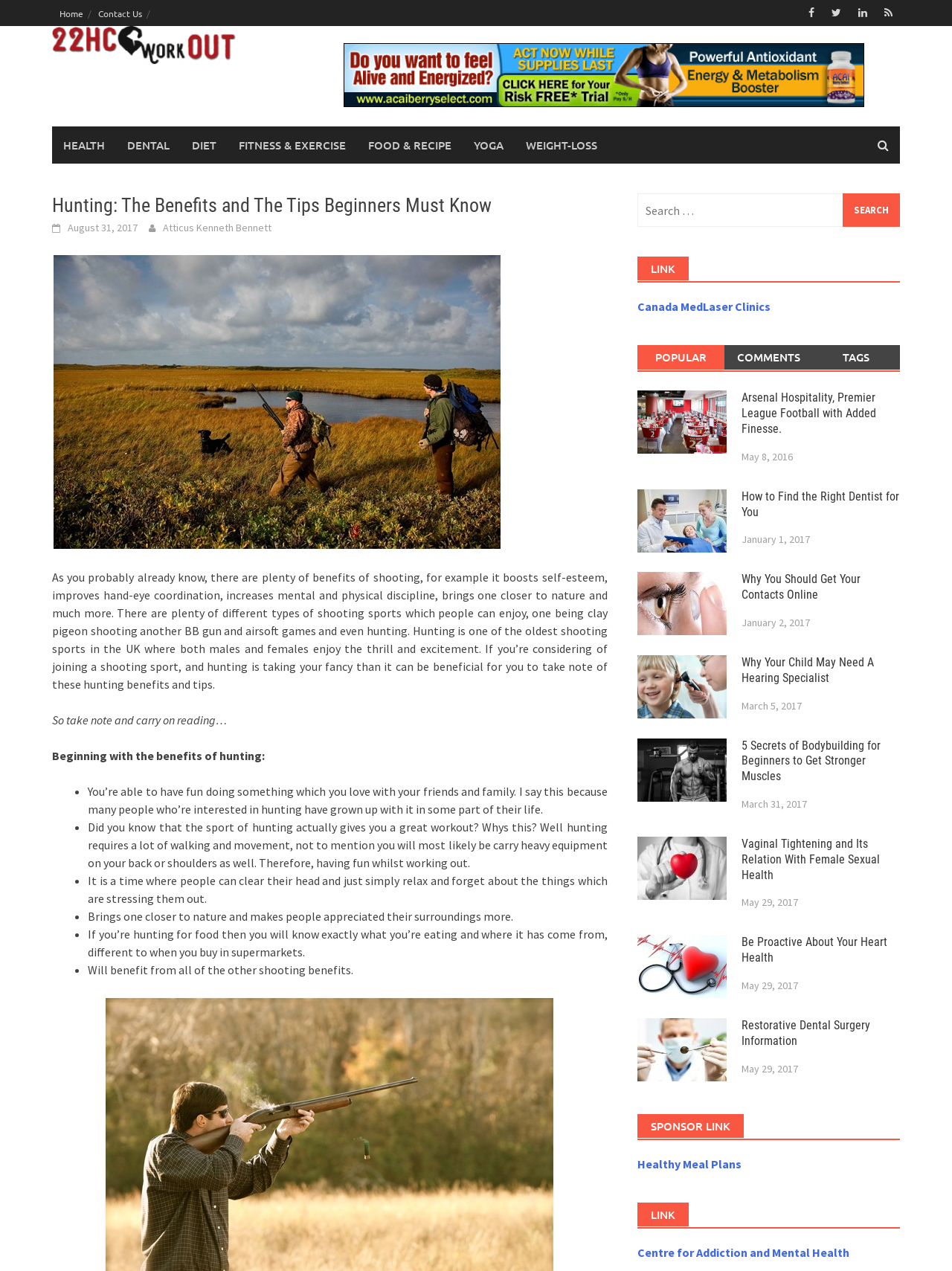Please provide the bounding box coordinates for the element that needs to be clicked to perform the instruction: "Click on the 'HEALTH' link". The coordinates must consist of four float numbers between 0 and 1, formatted as [left, top, right, bottom].

[0.055, 0.099, 0.122, 0.129]